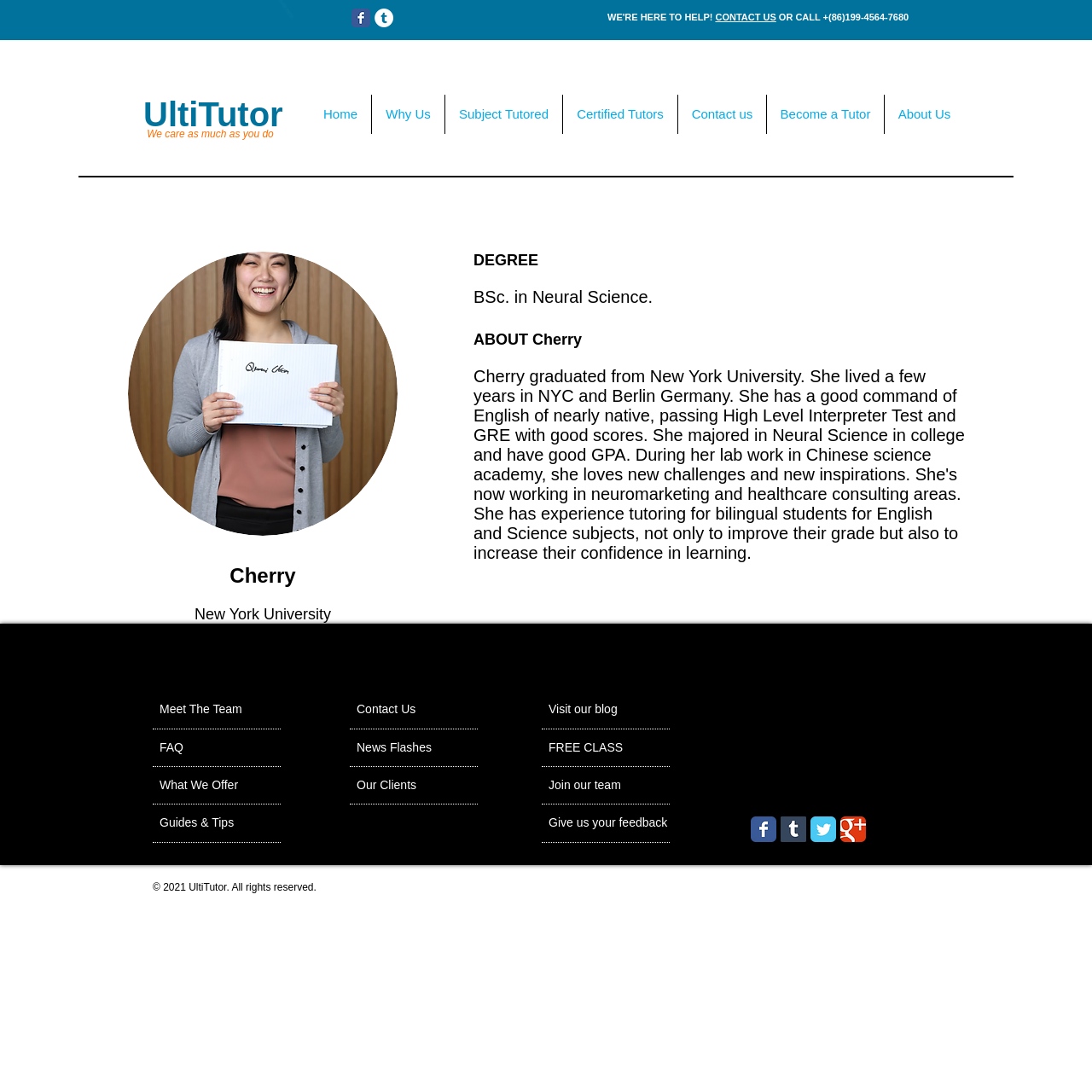Indicate the bounding box coordinates of the element that needs to be clicked to satisfy the following instruction: "Visit our blog". The coordinates should be four float numbers between 0 and 1, i.e., [left, top, right, bottom].

[0.502, 0.638, 0.601, 0.662]